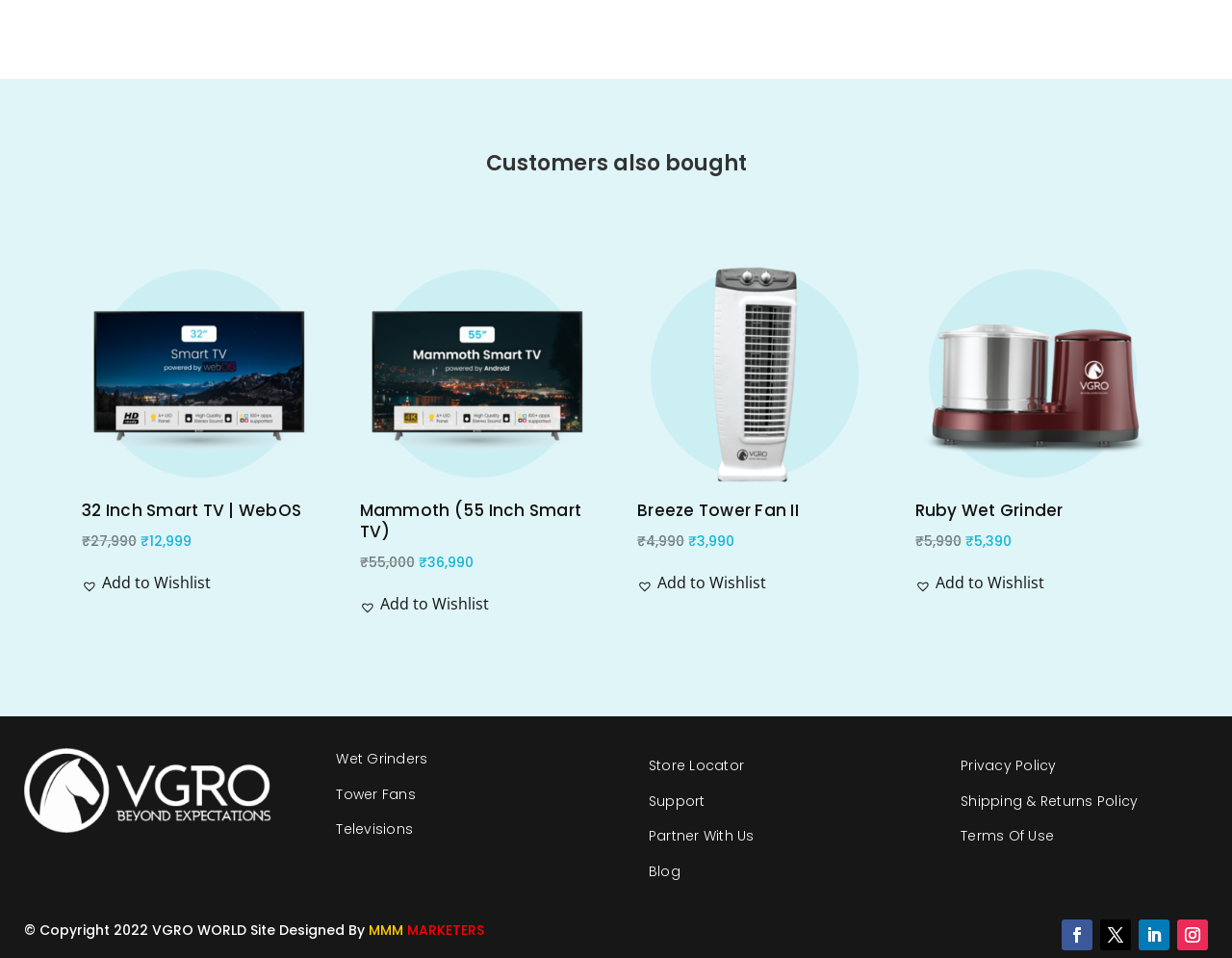How many products are listed under 'Customers also bought'?
Based on the image, answer the question in a detailed manner.

I counted the number of link elements that are children of the heading element with the text 'Customers also bought'. There are four link elements, each representing a product.